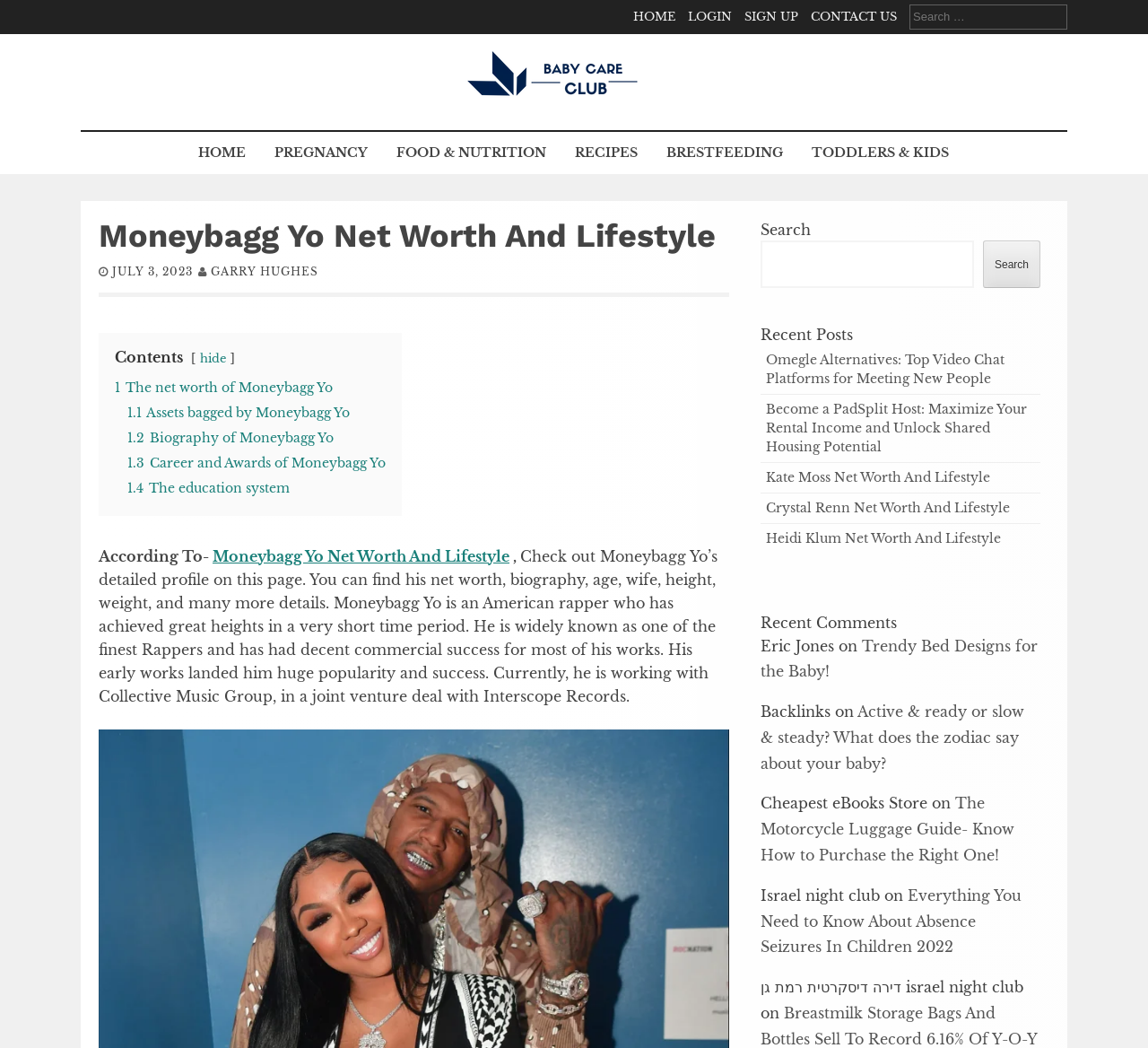Generate a comprehensive description of the contents of the webpage.

This webpage is about Moneybagg Yo, an American rapper, and provides his detailed profile, including his net worth, biography, age, wife, height, weight, and more. 

At the top of the page, there are several links, including "HOME", "LOGIN", "SIGN UP", and "CONTACT US", which are positioned horizontally across the page. Below these links, there is a search bar with a label "Search for:".

On the left side of the page, there is a vertical menu with links to various topics, such as "Baby Care", "PREGNANCY", "FOOD & NUTRITION", and more. 

The main content of the page is divided into sections. The first section has a heading "Moneybagg Yo Net Worth And Lifestyle" and provides an introduction to Moneybagg Yo's life and career. Below this section, there are links to different parts of his profile, including his net worth, assets, biography, career, and education.

Further down the page, there is a section with a heading "Recent Posts" that lists several article links, including "Omegle Alternatives", "Become a PadSplit Host", and "Kate Moss Net Worth And Lifestyle". 

Below the "Recent Posts" section, there is a section with a heading "Recent Comments" that lists several comments with links to articles, including "Trendy Bed Designs for the Baby!", "Active & ready or slow & steady? What does the zodiac say about your baby?", and more.

At the bottom of the page, there is a footer section with several links and text, including "Backlinks", "Cheapest eBooks Store", and "Israel night club".